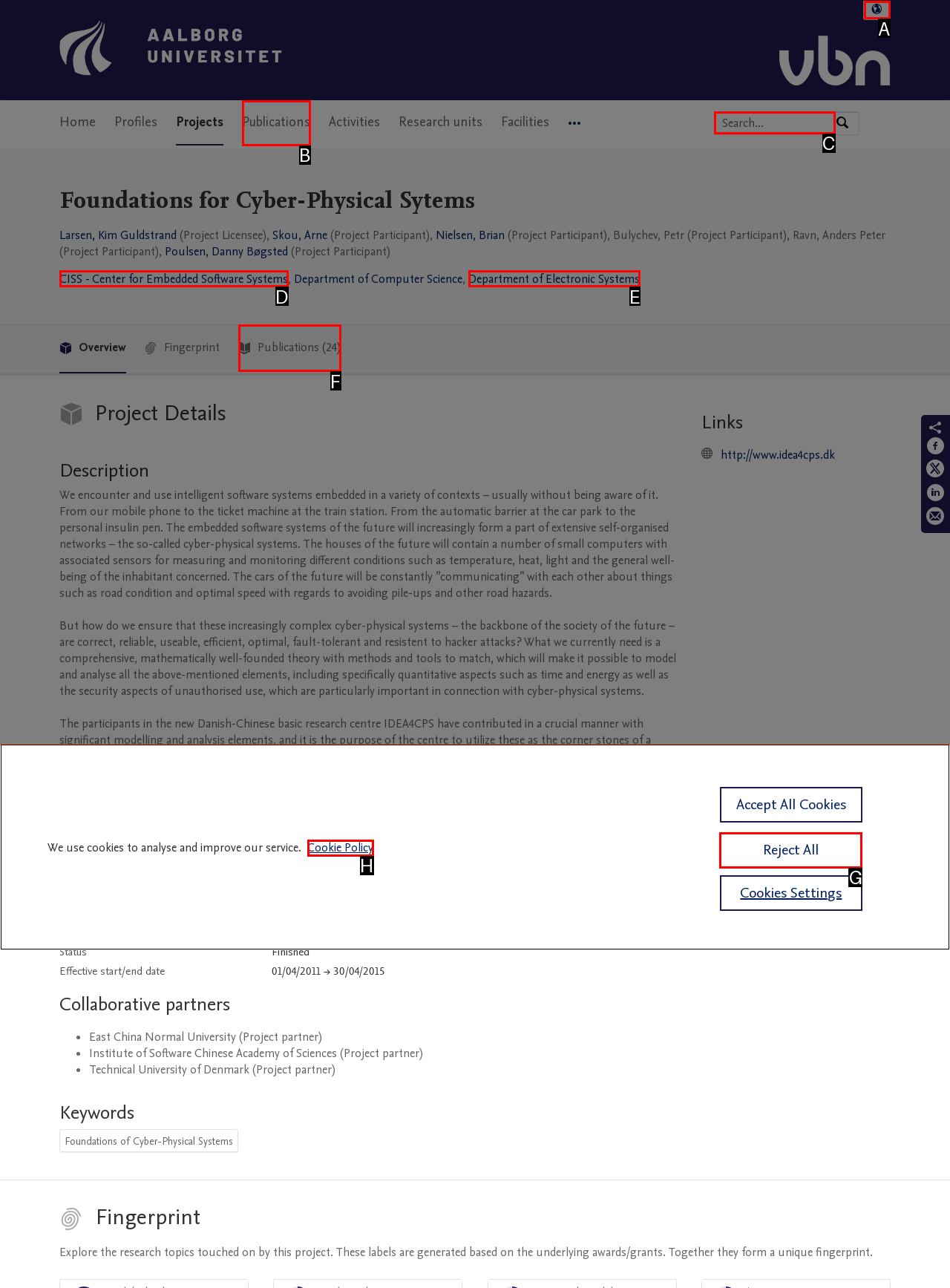Please indicate which option's letter corresponds to the task: Search by keywords, name or affiliation by examining the highlighted elements in the screenshot.

C